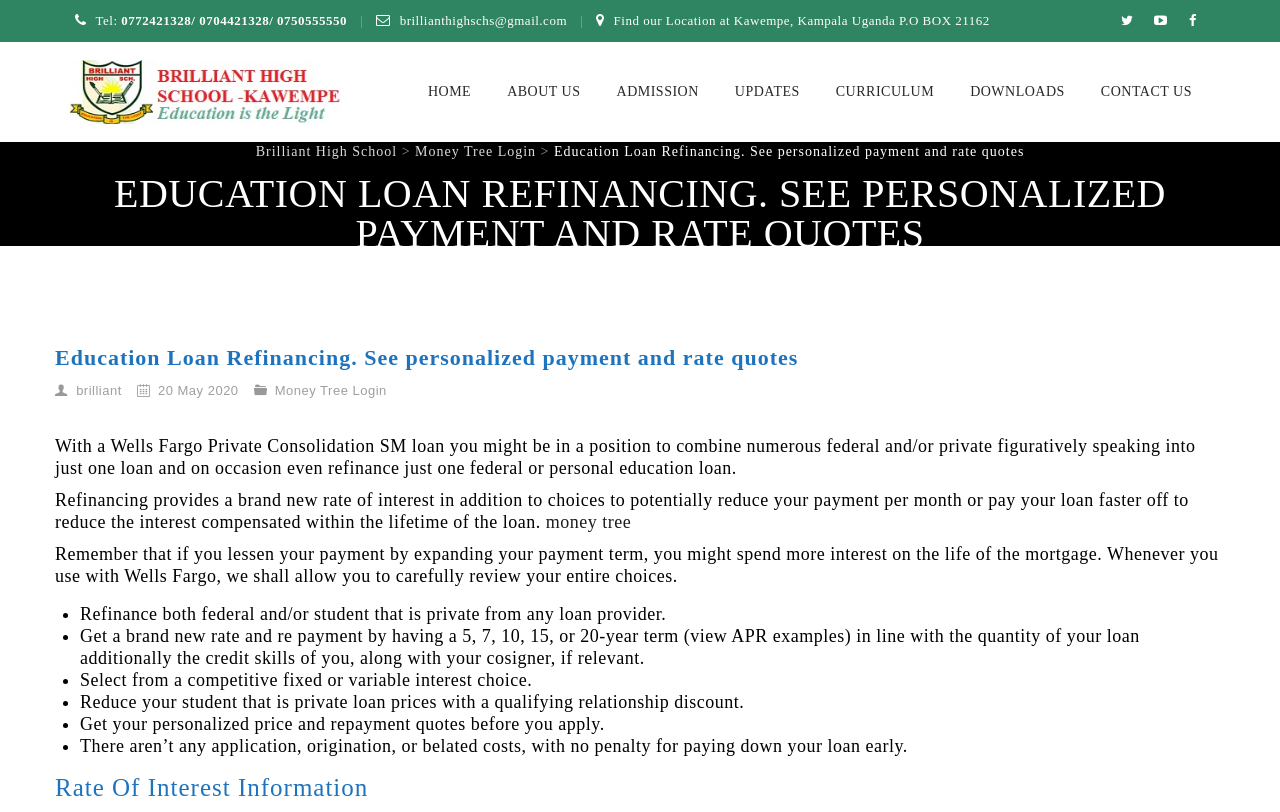Identify the bounding box coordinates of the area that should be clicked in order to complete the given instruction: "Click on News". The bounding box coordinates should be four float numbers between 0 and 1, i.e., [left, top, right, bottom].

None